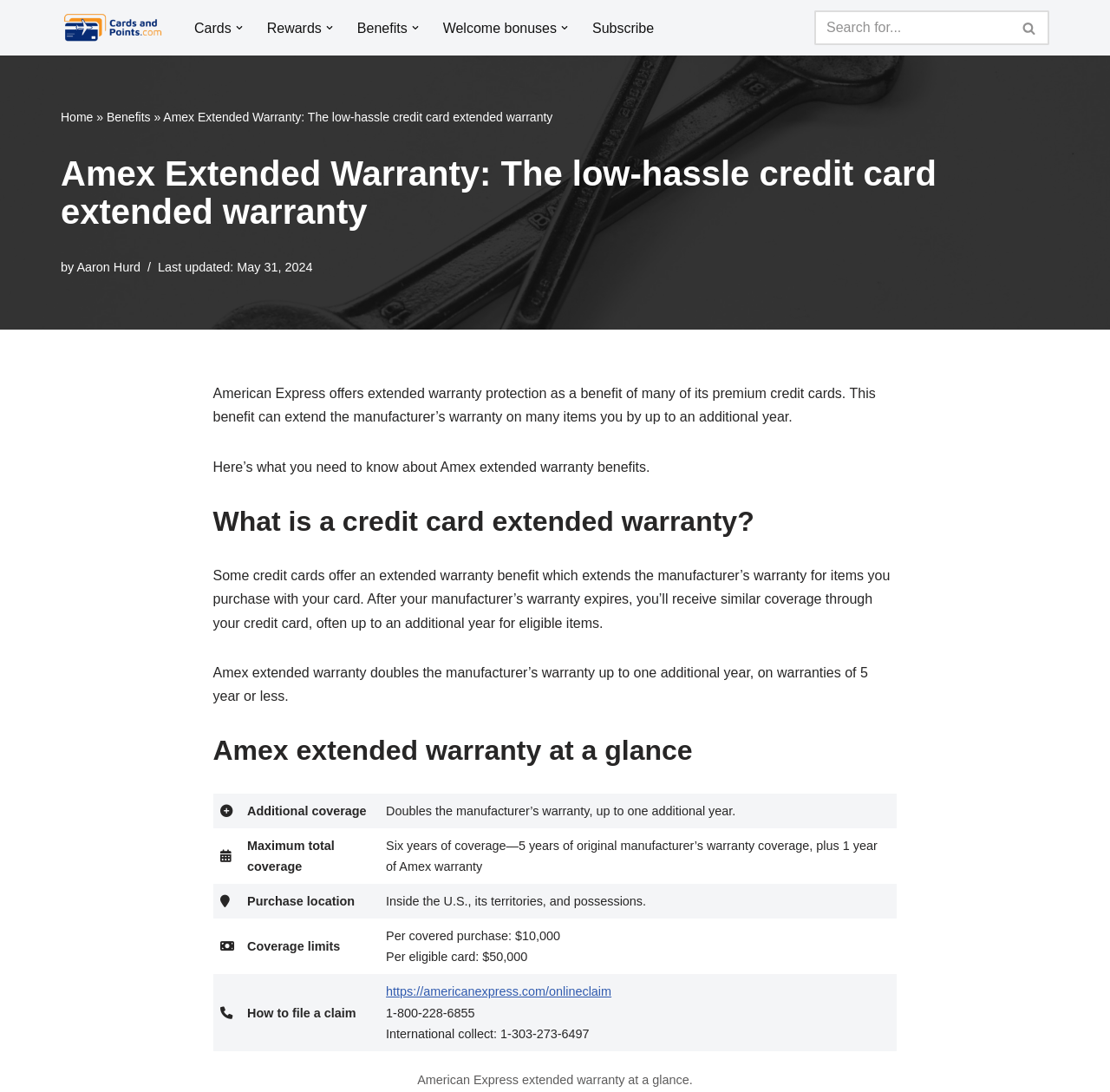Specify the bounding box coordinates of the element's area that should be clicked to execute the given instruction: "Go to Rewards page". The coordinates should be four float numbers between 0 and 1, i.e., [left, top, right, bottom].

[0.24, 0.015, 0.29, 0.036]